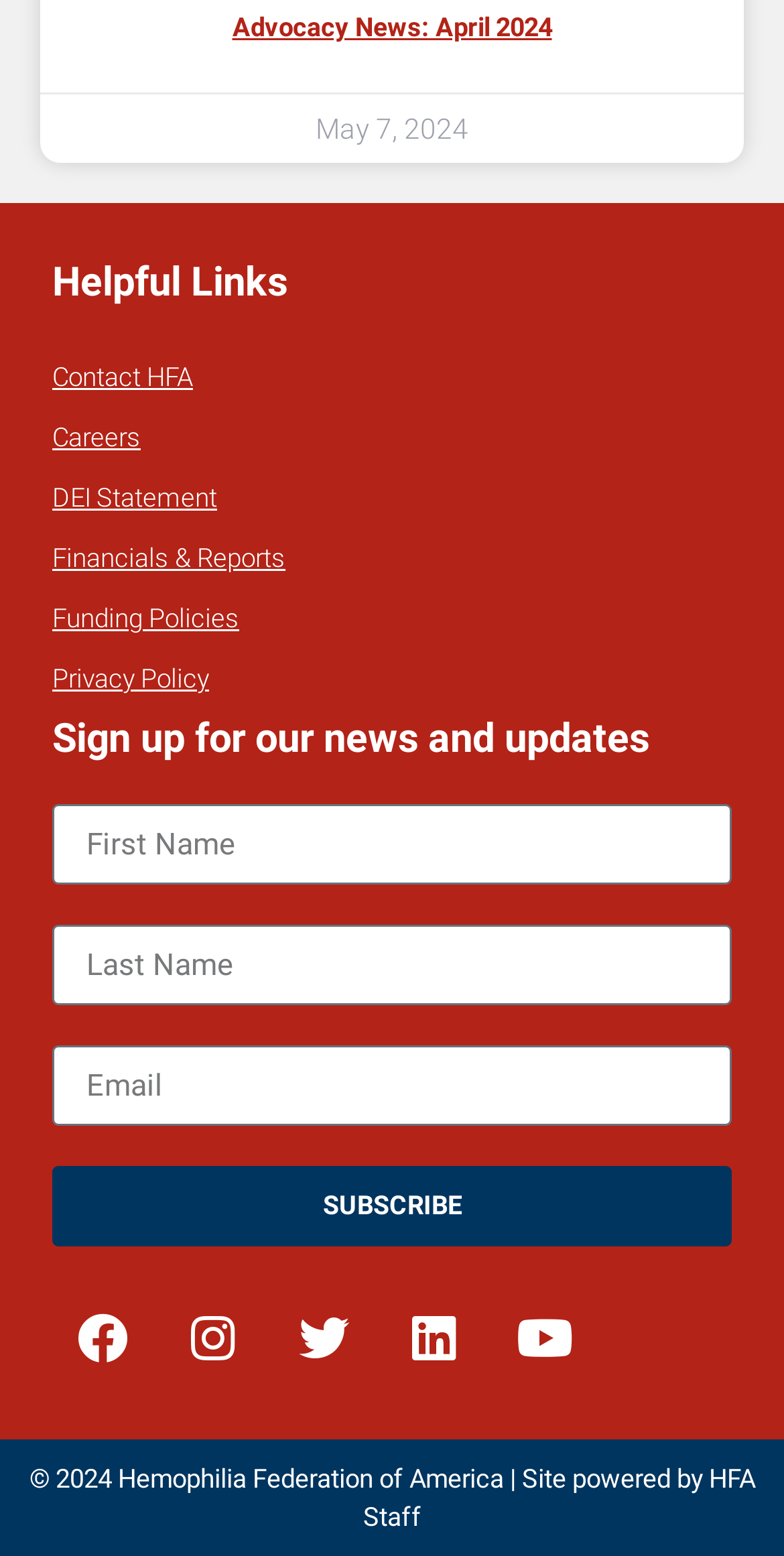Please identify the bounding box coordinates of where to click in order to follow the instruction: "Enter your email address".

[0.067, 0.672, 0.933, 0.724]